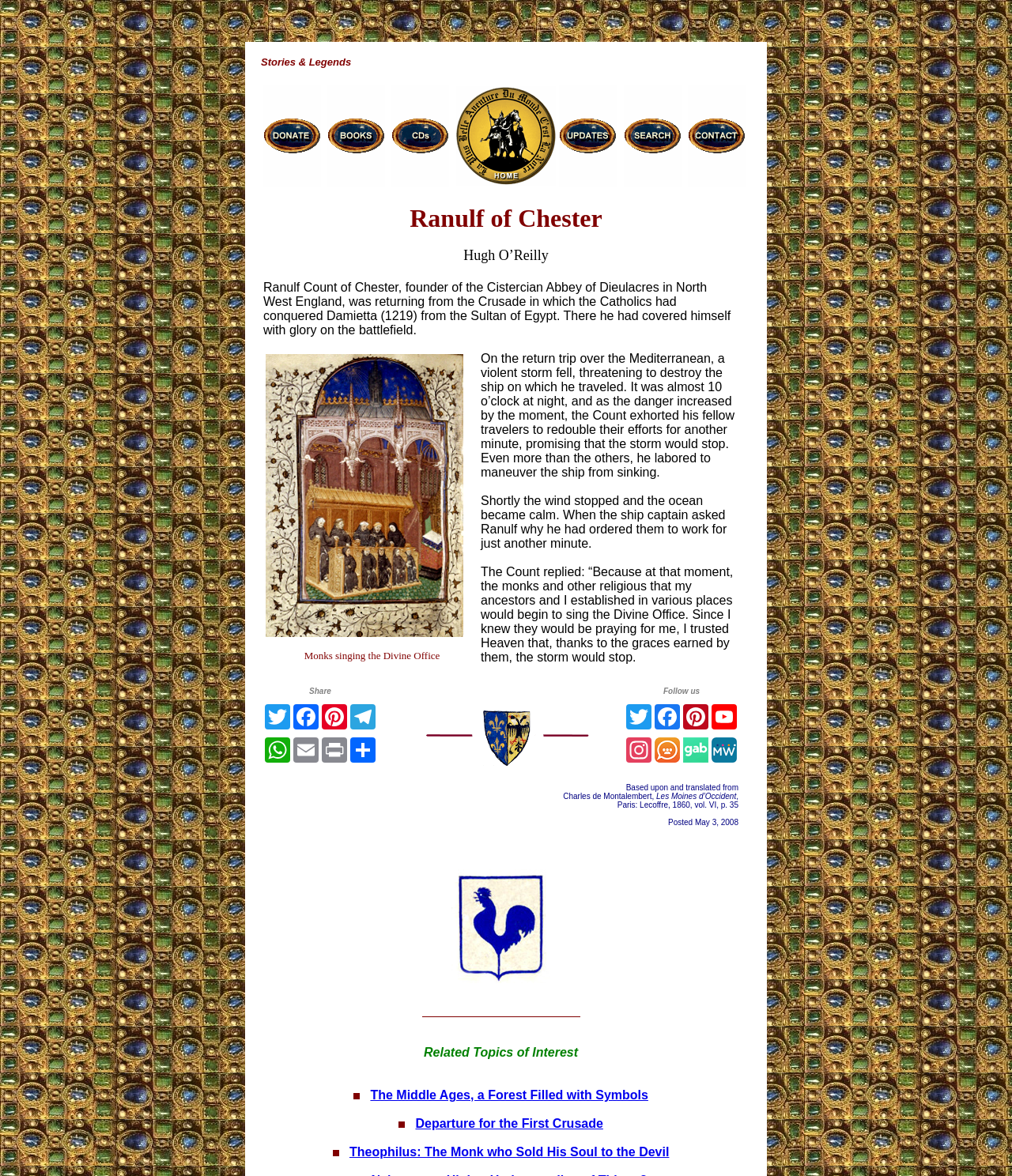Determine the bounding box coordinates of the clickable element to complete this instruction: "Share on Twitter". Provide the coordinates in the format of four float numbers between 0 and 1, [left, top, right, bottom].

[0.26, 0.599, 0.288, 0.62]